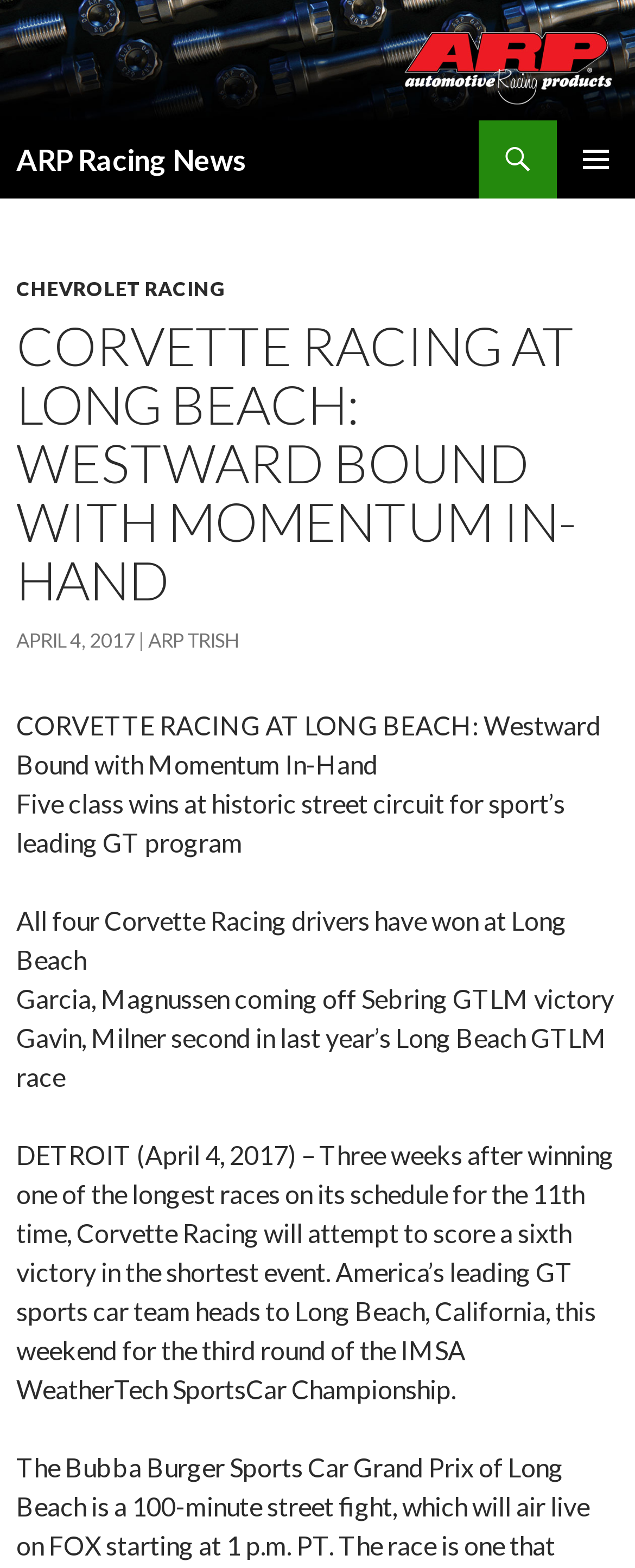Where is the racing event taking place?
From the image, respond with a single word or phrase.

Long Beach, California